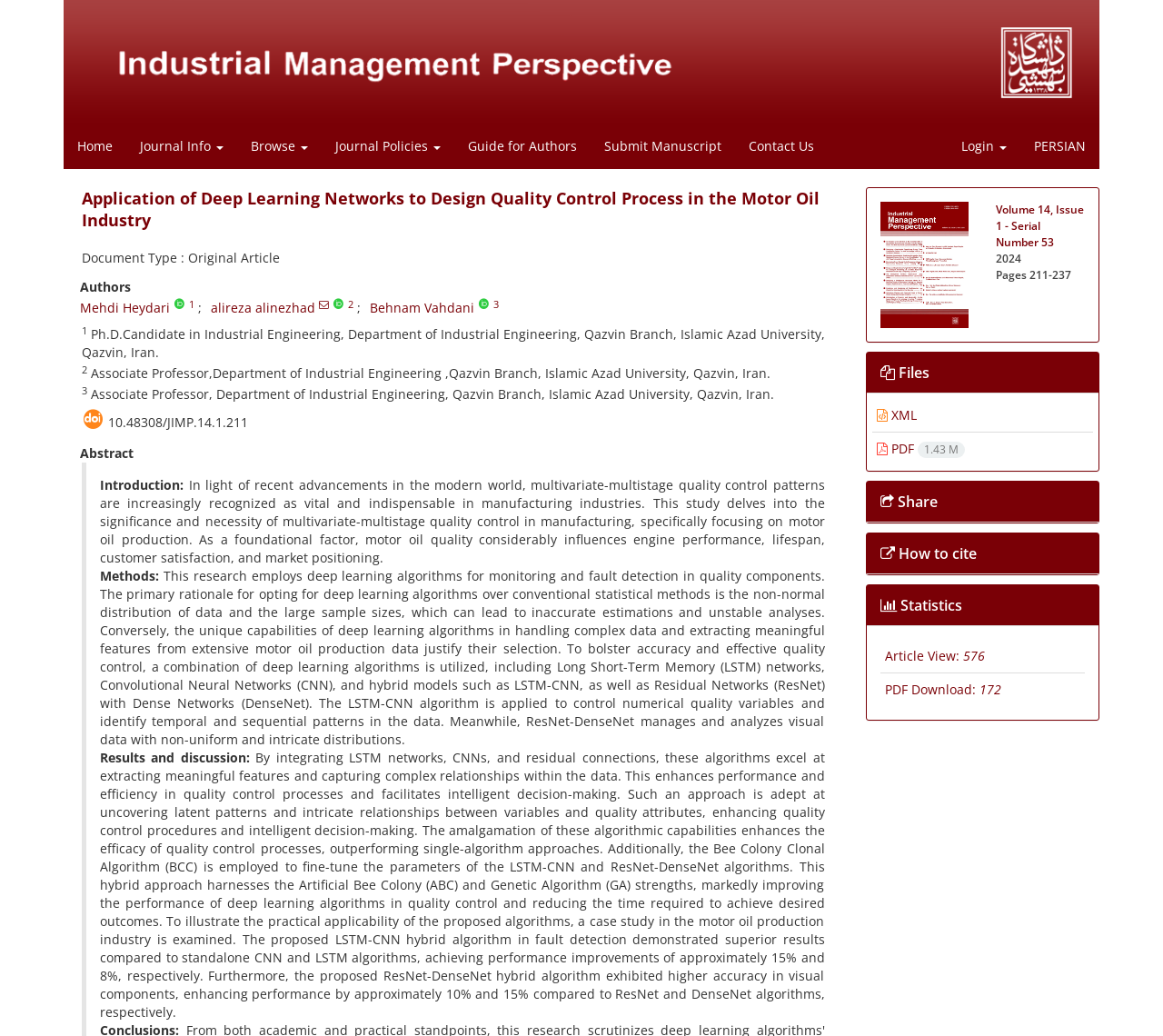Pinpoint the bounding box coordinates of the clickable area necessary to execute the following instruction: "go to home page". The coordinates should be given as four float numbers between 0 and 1, namely [left, top, right, bottom].

None